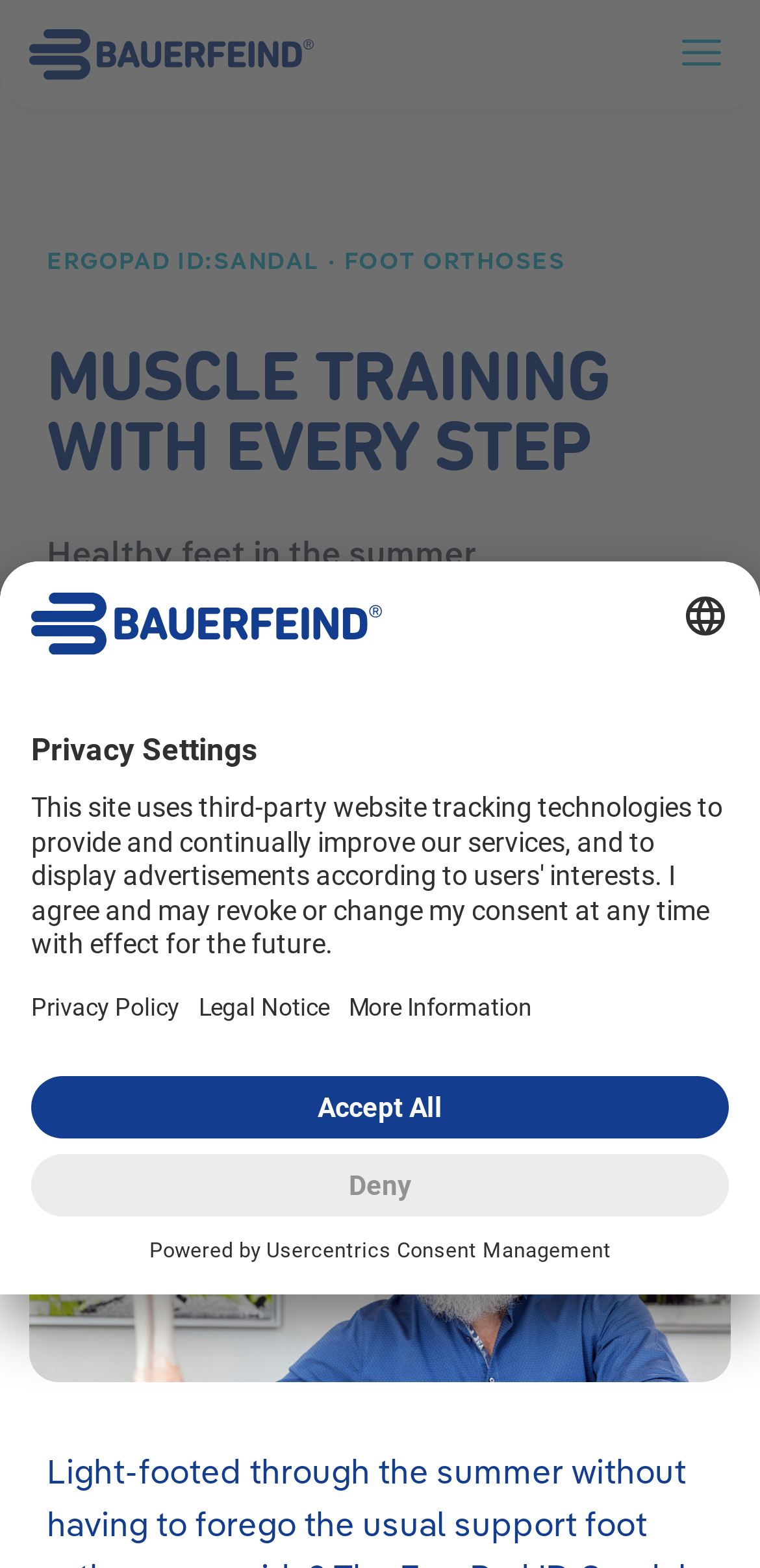Using the information shown in the image, answer the question with as much detail as possible: Who is the author of the article?

The webpage does not explicitly mention the author of the article. It only mentions 'From Bauerfeind Life Magazin on 30.06.2022' which suggests that the article is from a magazine, but the author's name is not provided.